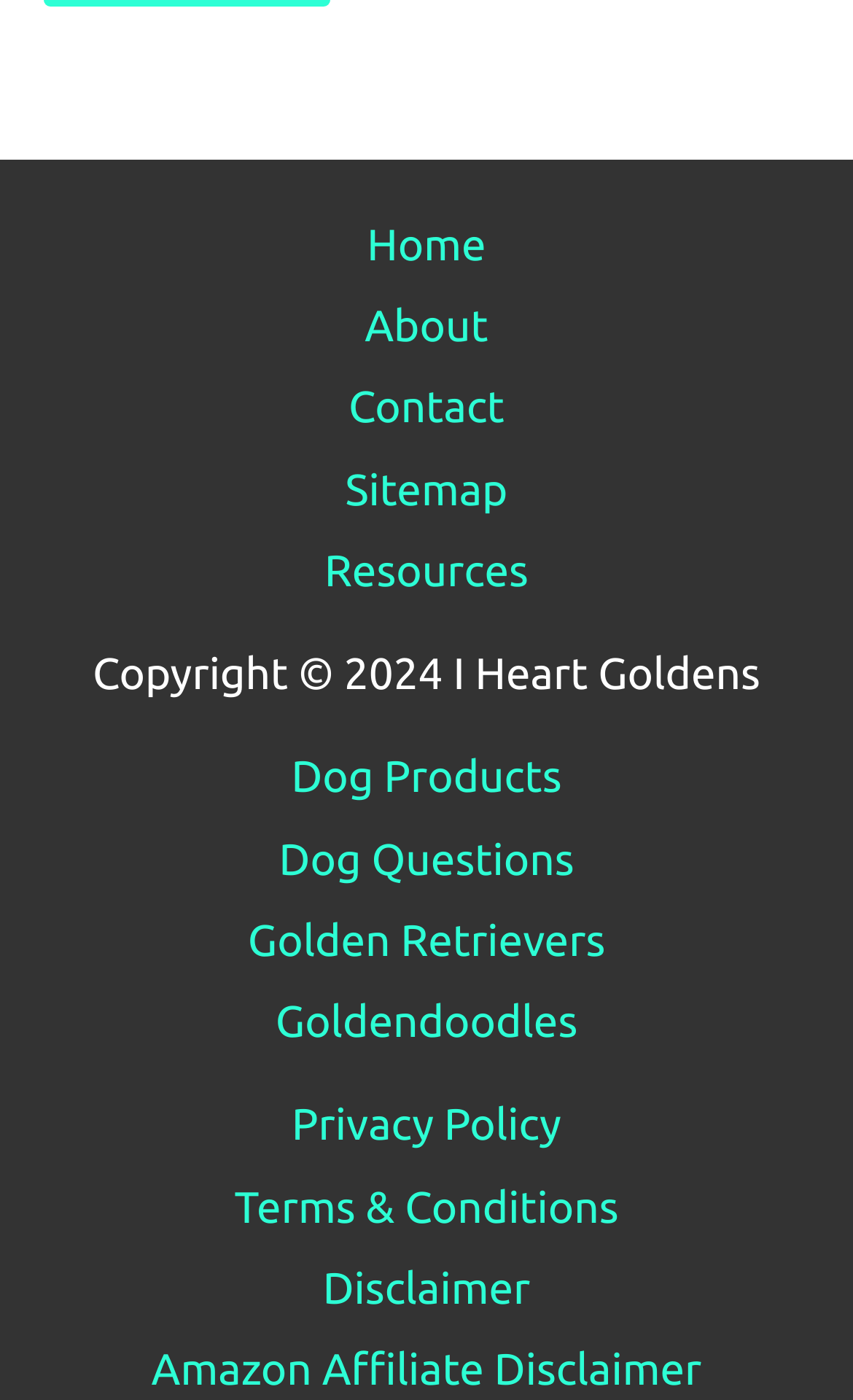Please give a one-word or short phrase response to the following question: 
What is the last link in the 'Footer Widget 2' section?

Amazon Affiliate Disclaimer